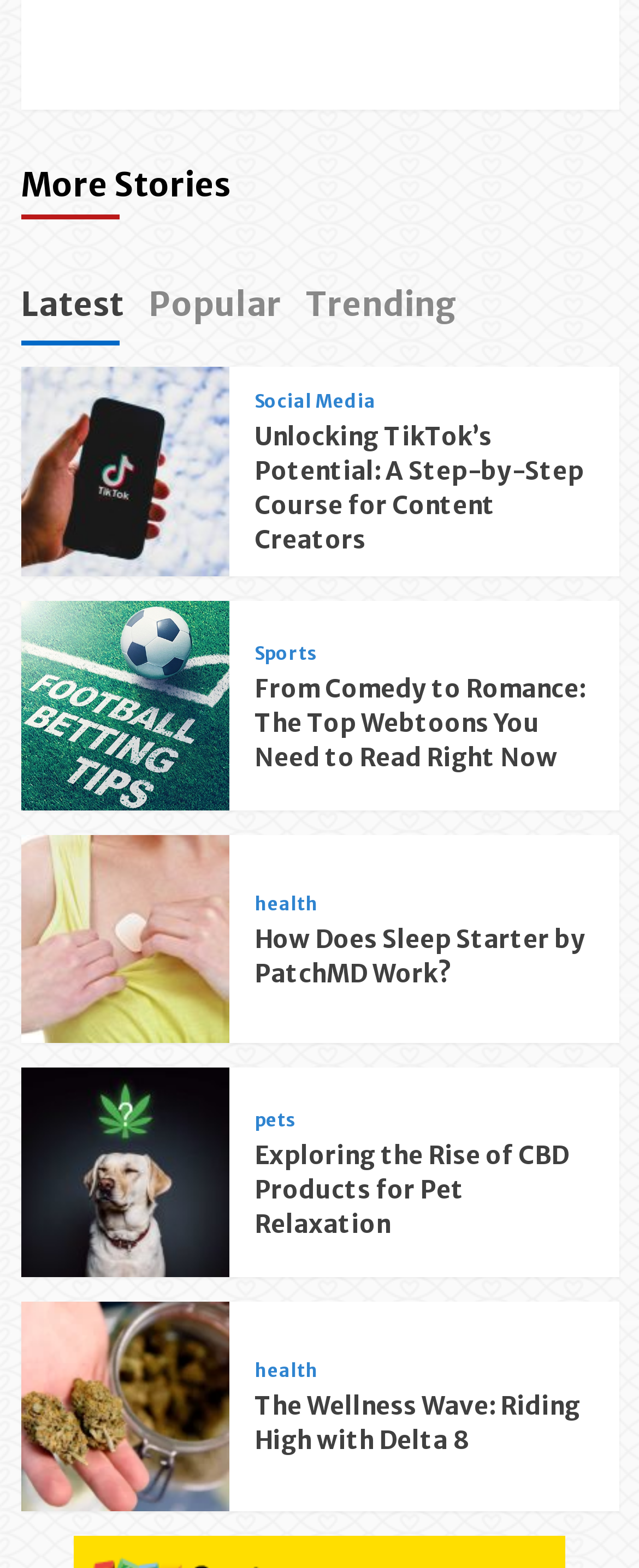Using the information shown in the image, answer the question with as much detail as possible: How many tabs are available?

I counted the number of tabs in the tablist element, which are 'Latest', 'Popular', and 'Trending', so there are 3 tabs available.